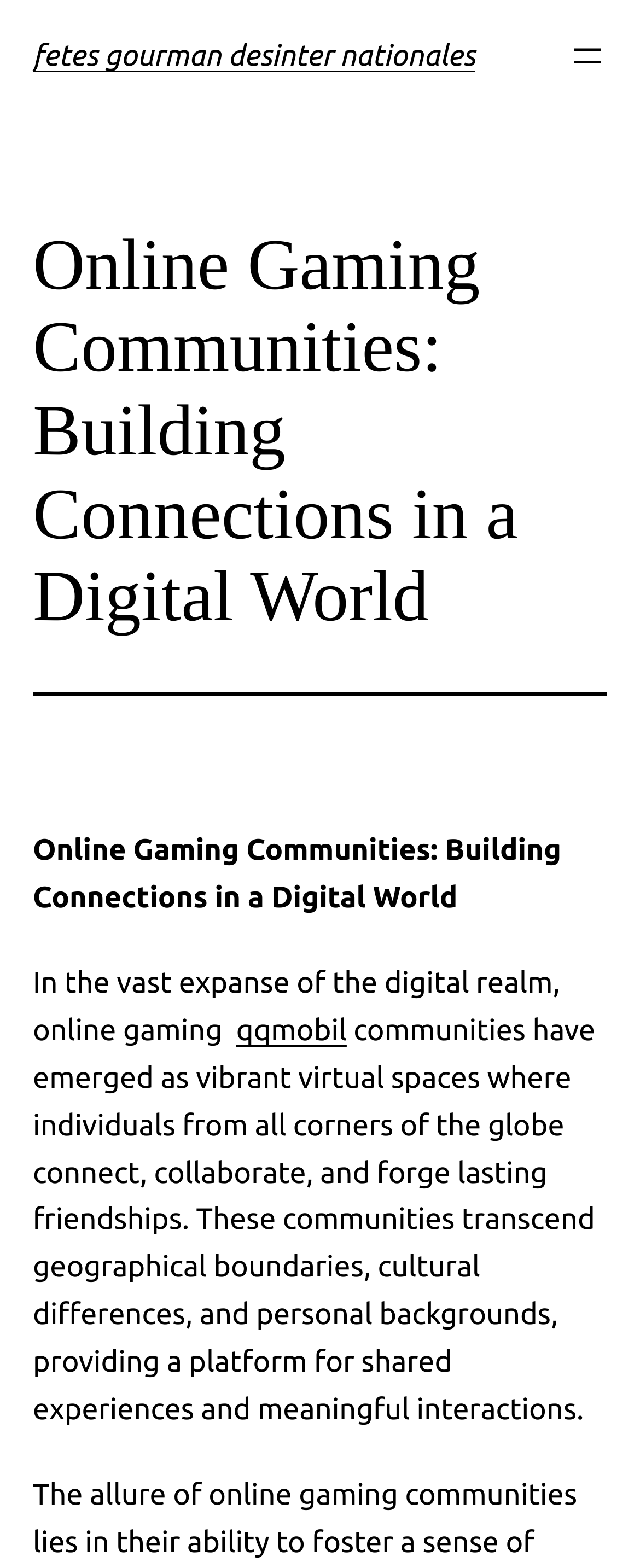What is the main topic of the webpage?
Could you please answer the question thoroughly and with as much detail as possible?

The main topic of the webpage can be inferred from the heading 'Online Gaming Communities: Building Connections in a Digital World' and the content that follows, which discusses the emergence of online gaming communities as vibrant virtual spaces for connection and collaboration.